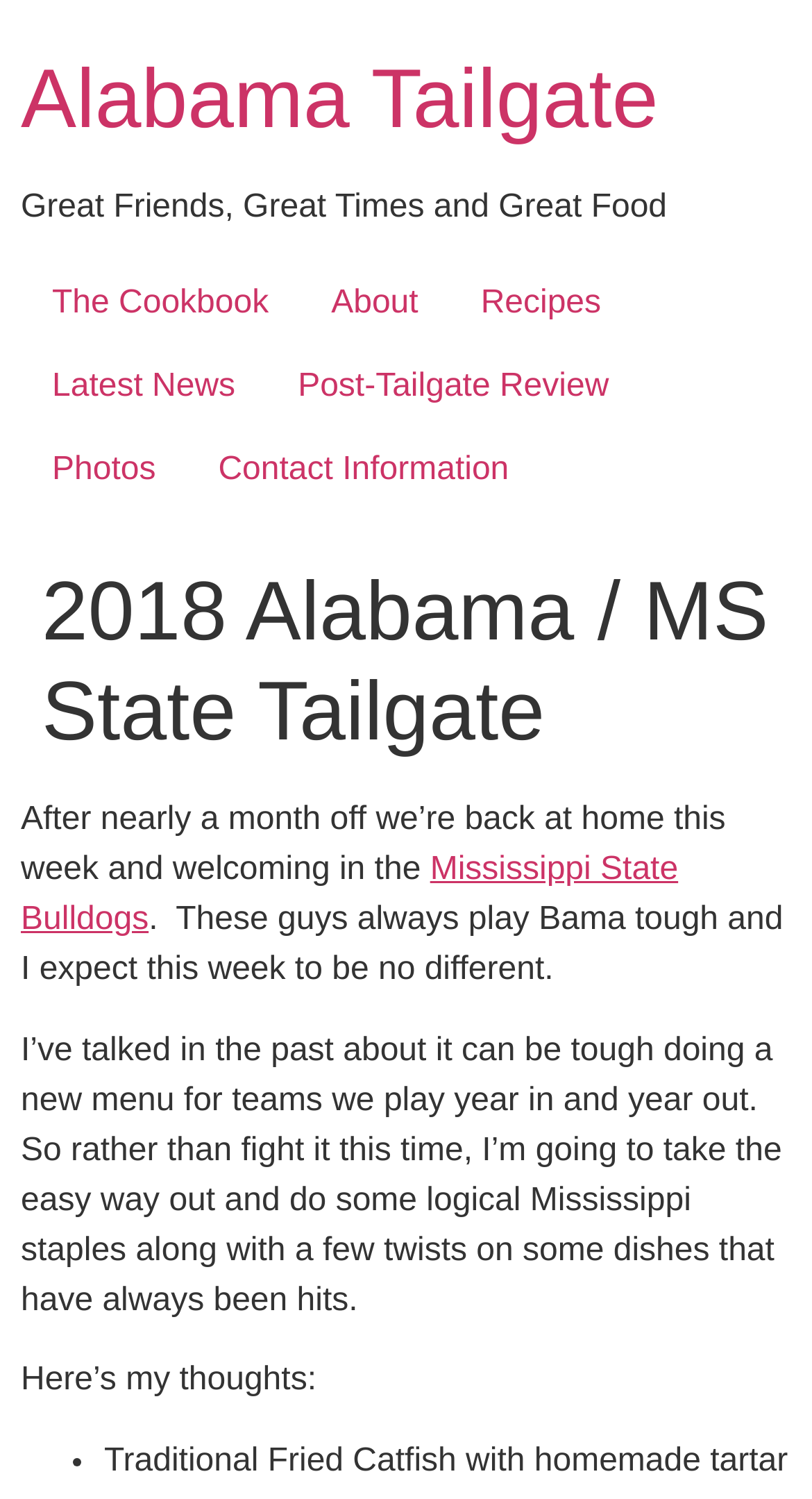Please specify the coordinates of the bounding box for the element that should be clicked to carry out this instruction: "View 'Photos'". The coordinates must be four float numbers between 0 and 1, formatted as [left, top, right, bottom].

[0.026, 0.287, 0.23, 0.342]